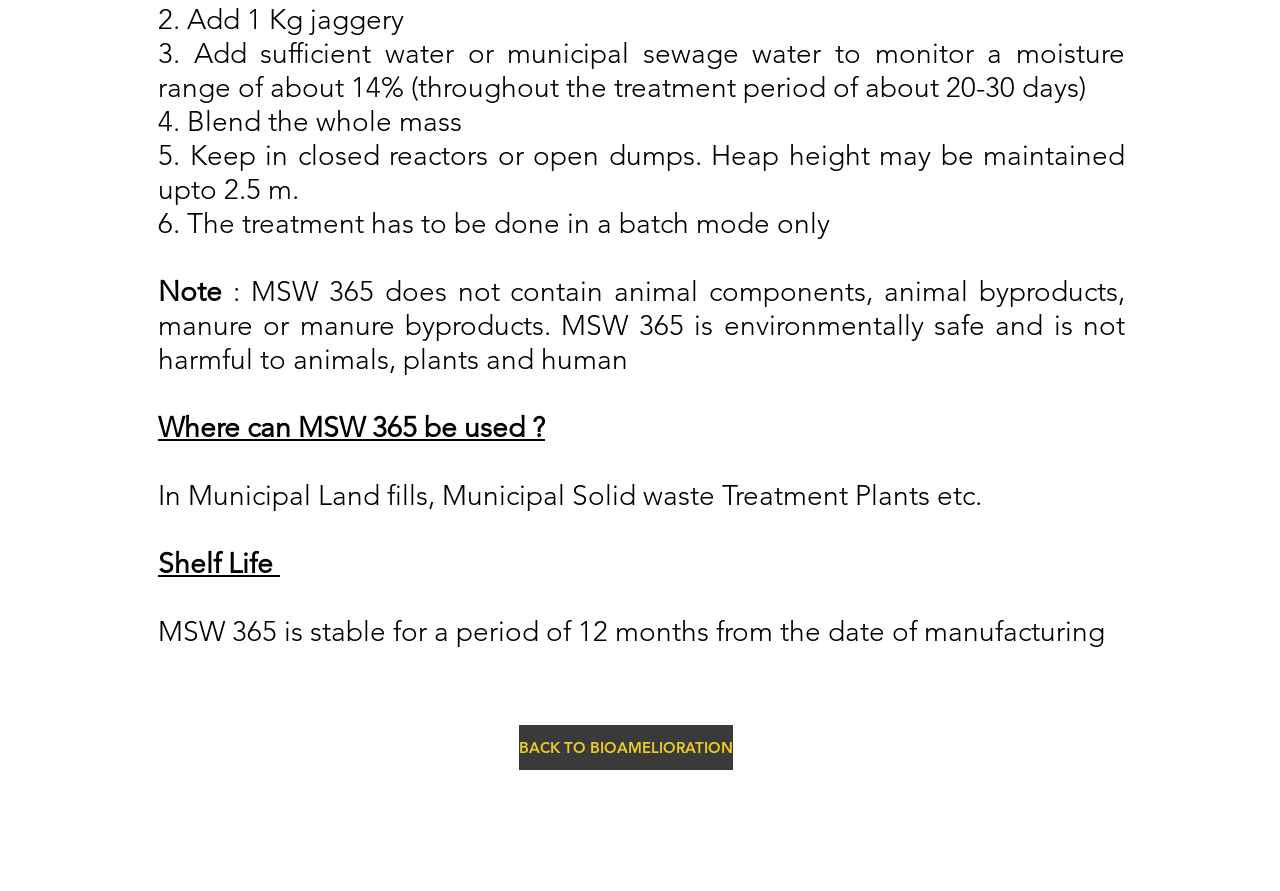What is the note about MSW 365?
Based on the visual details in the image, please answer the question thoroughly.

The webpage mentions a note about MSW 365, which states that it does not contain animal components, animal byproducts, manure or manure byproducts, and is environmentally safe and not harmful to animals, plants, and humans.